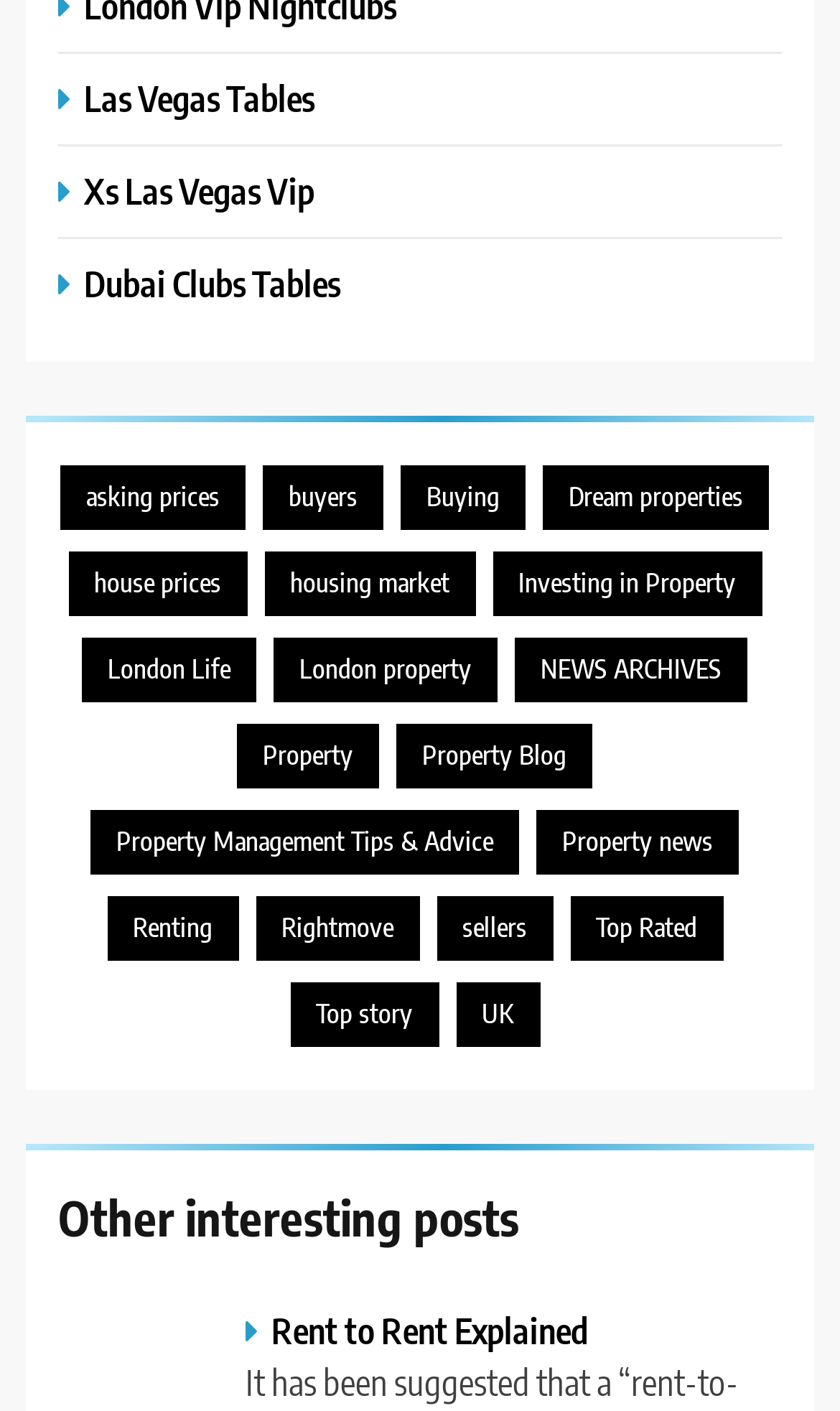What is the main topic of the webpage?
Analyze the screenshot and provide a detailed answer to the question.

Based on the links and headings on the webpage, it appears that the main topic is related to property, including buying, selling, renting, and managing properties.